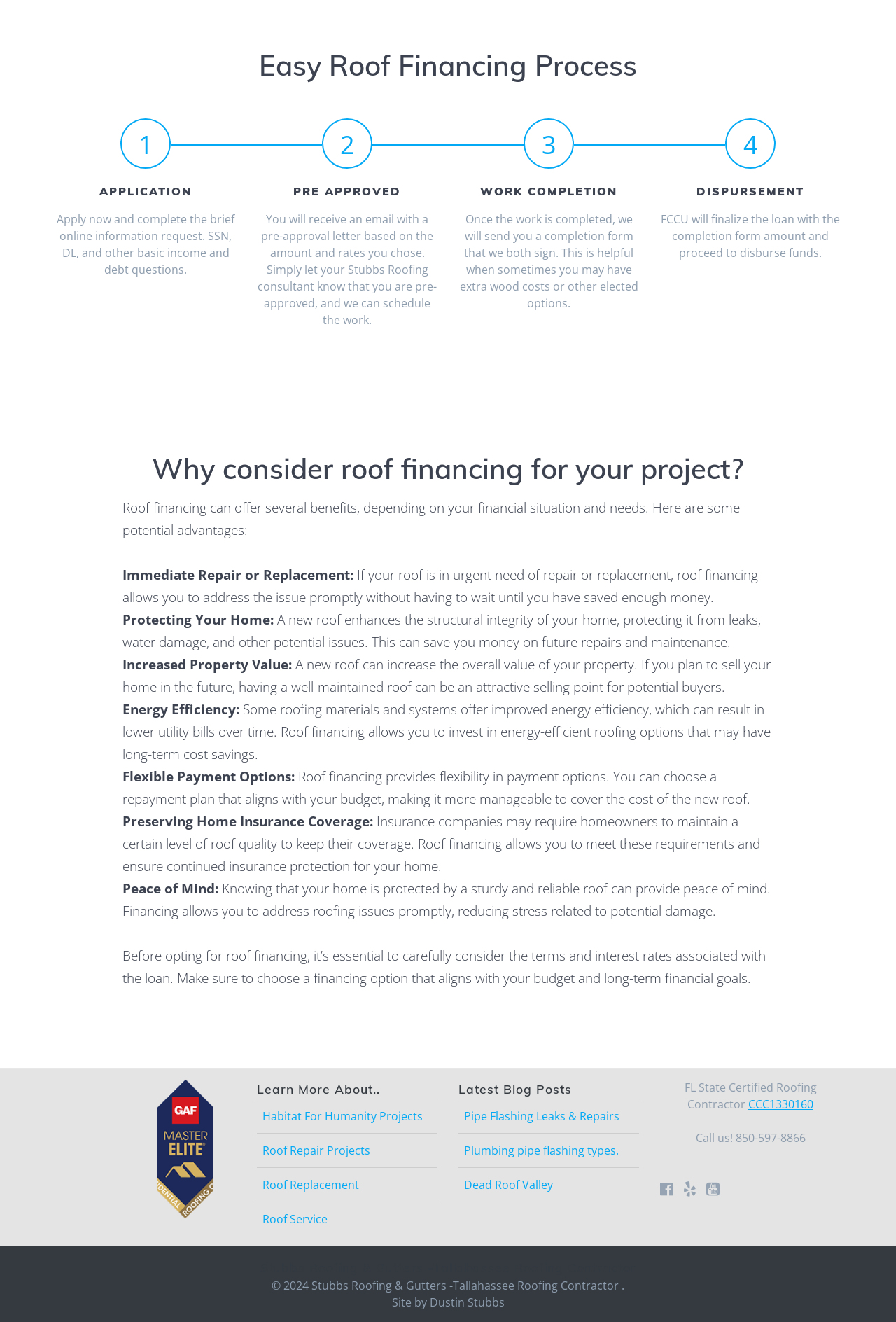Please provide the bounding box coordinate of the region that matches the element description: Habitat For Humanity Projects. Coordinates should be in the format (top-left x, top-left y, bottom-right x, bottom-right y) and all values should be between 0 and 1.

[0.293, 0.838, 0.472, 0.85]